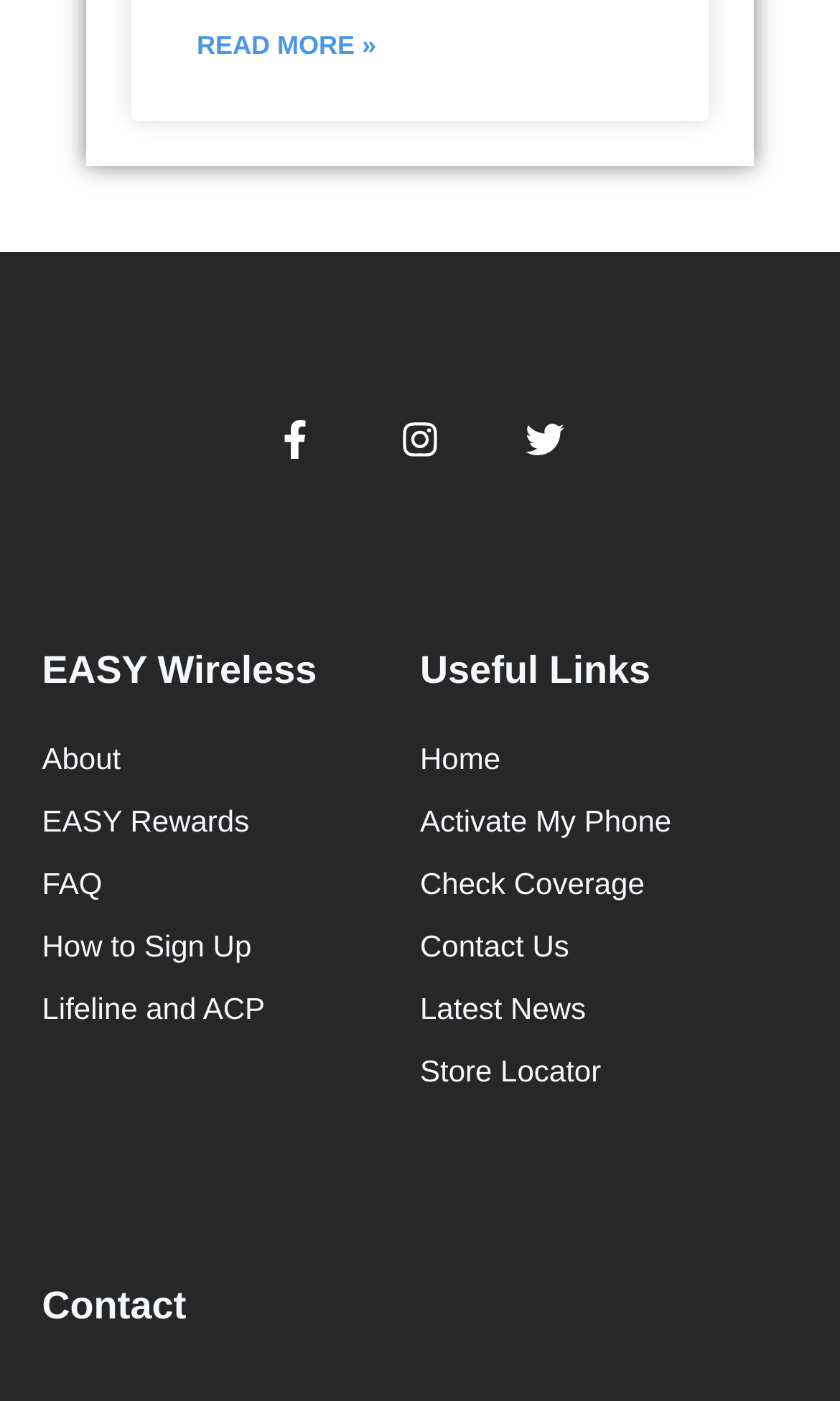Identify the bounding box of the UI component described as: "Instagram".

[0.477, 0.3, 0.523, 0.327]